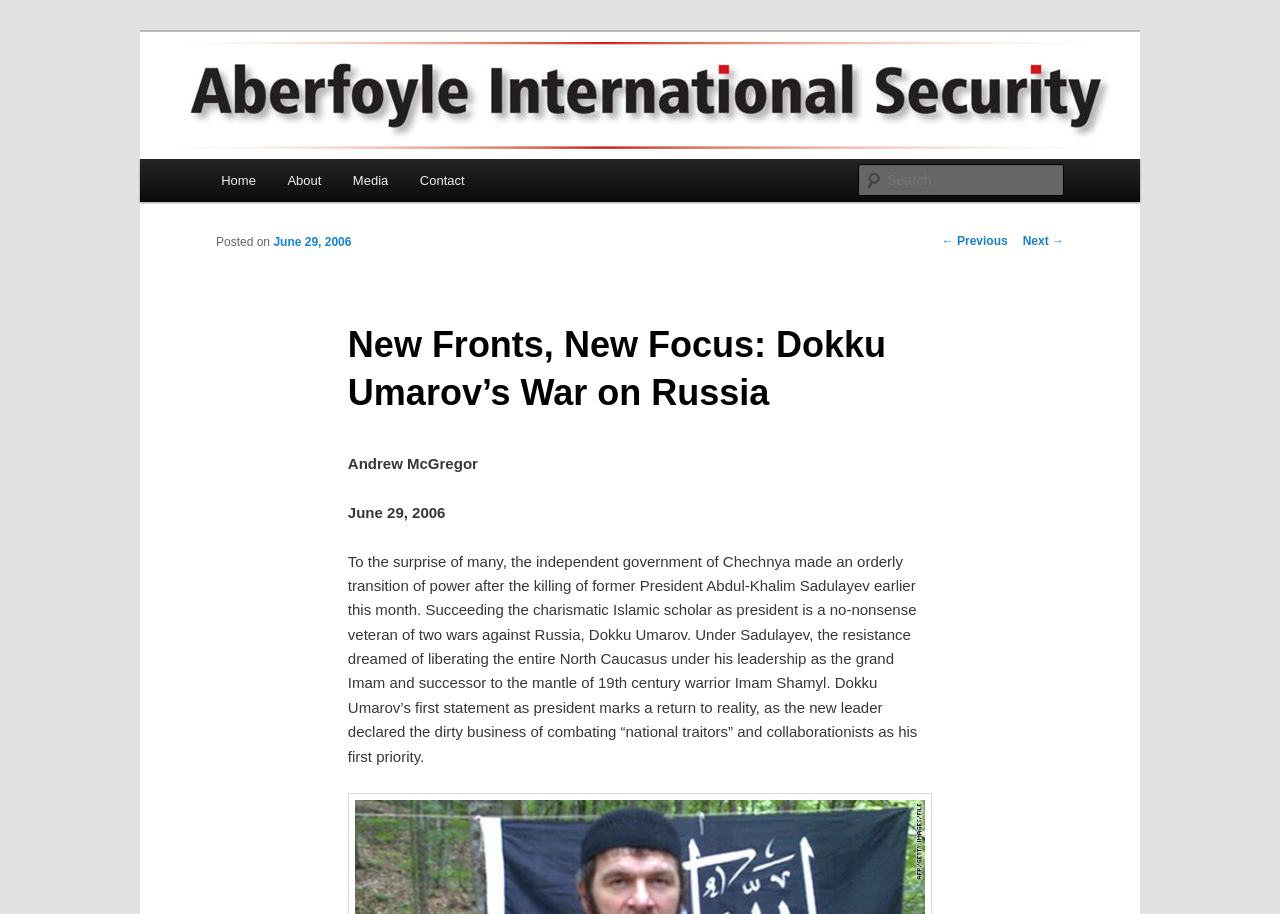Please identify the bounding box coordinates of the element's region that I should click in order to complete the following instruction: "Search for a keyword". The bounding box coordinates consist of four float numbers between 0 and 1, i.e., [left, top, right, bottom].

[0.671, 0.179, 0.831, 0.214]